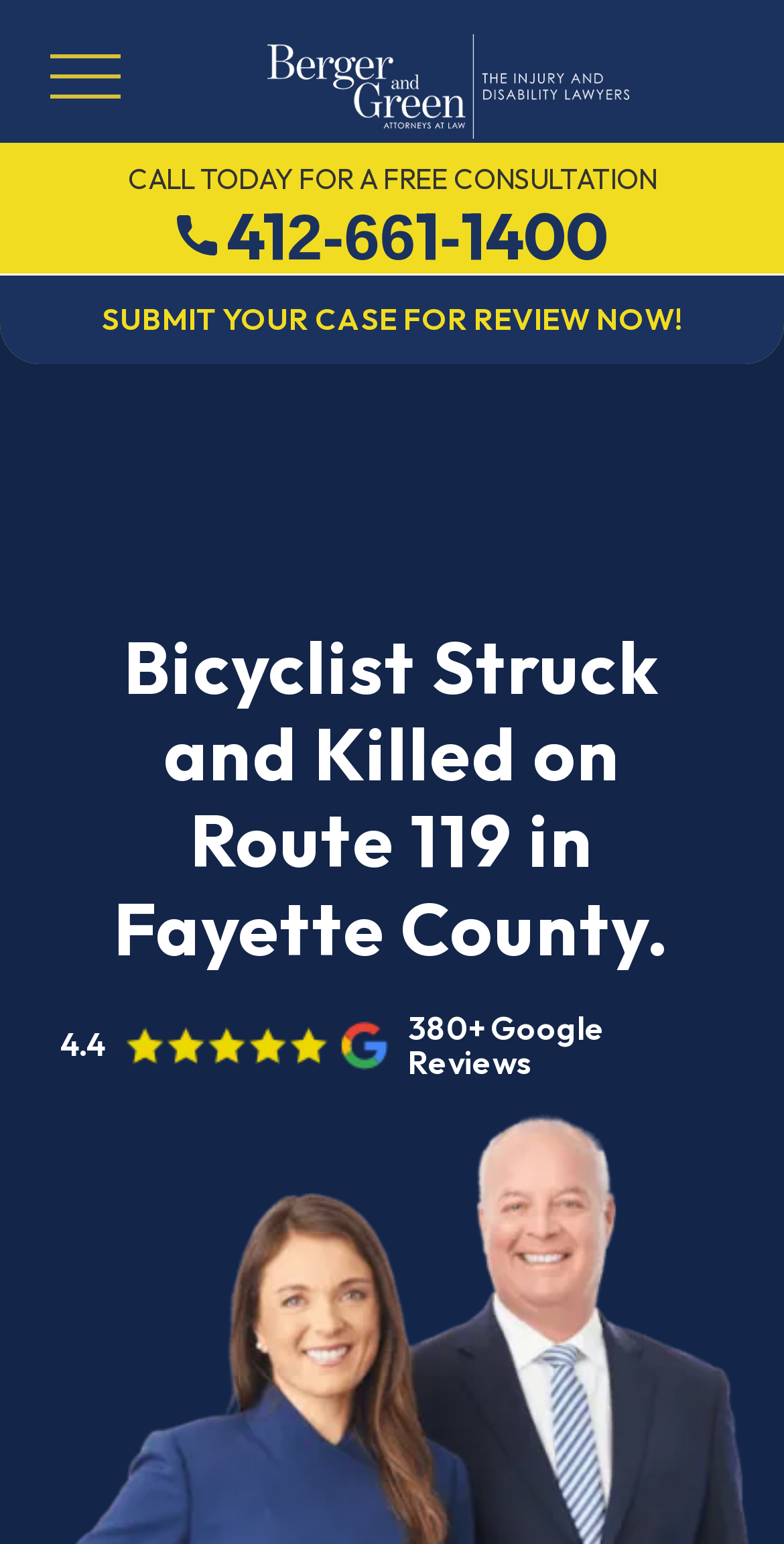Using the information from the screenshot, answer the following question thoroughly:
What is the rating of Berger & Green Lawyers?

I found the rating by looking at the StaticText element with the text '4.4' which is located next to the Google Reviews image.